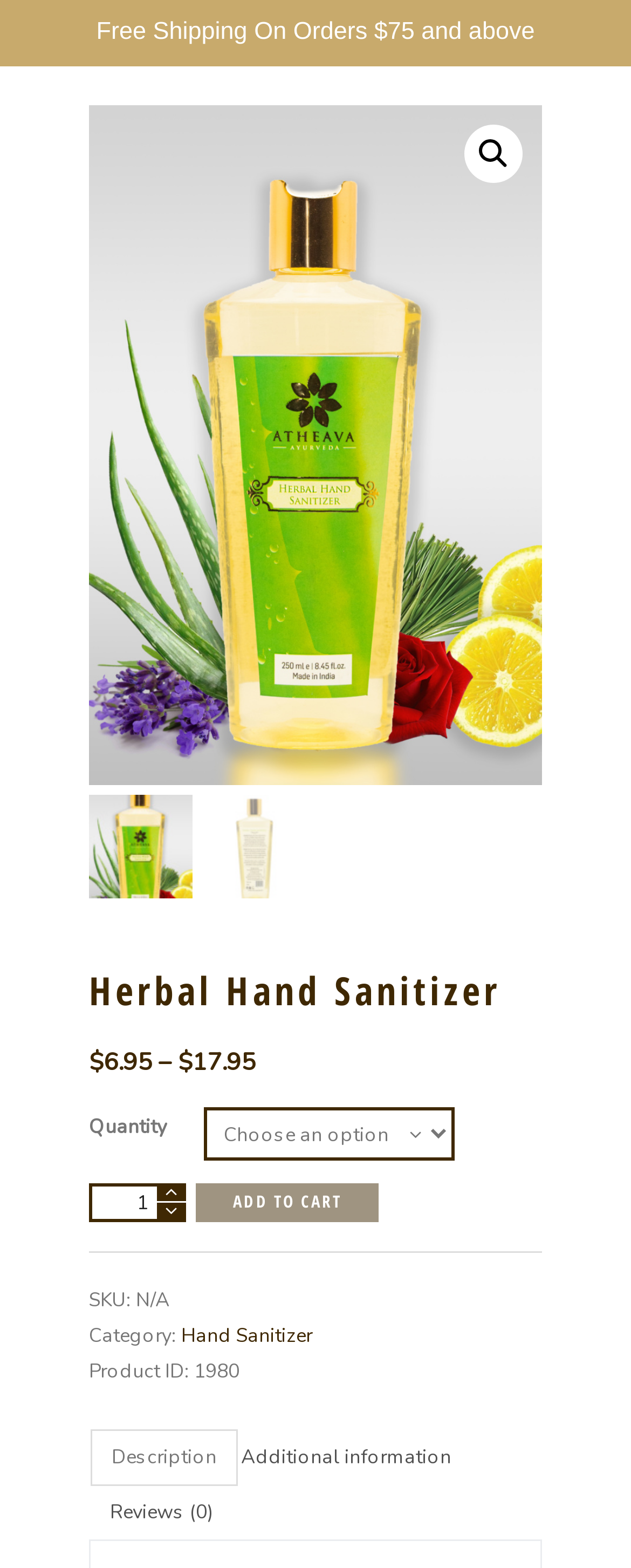Using the format (top-left x, top-left y, bottom-right x, bottom-right y), provide the bounding box coordinates for the described UI element. All values should be floating point numbers between 0 and 1: The power of giving up

None